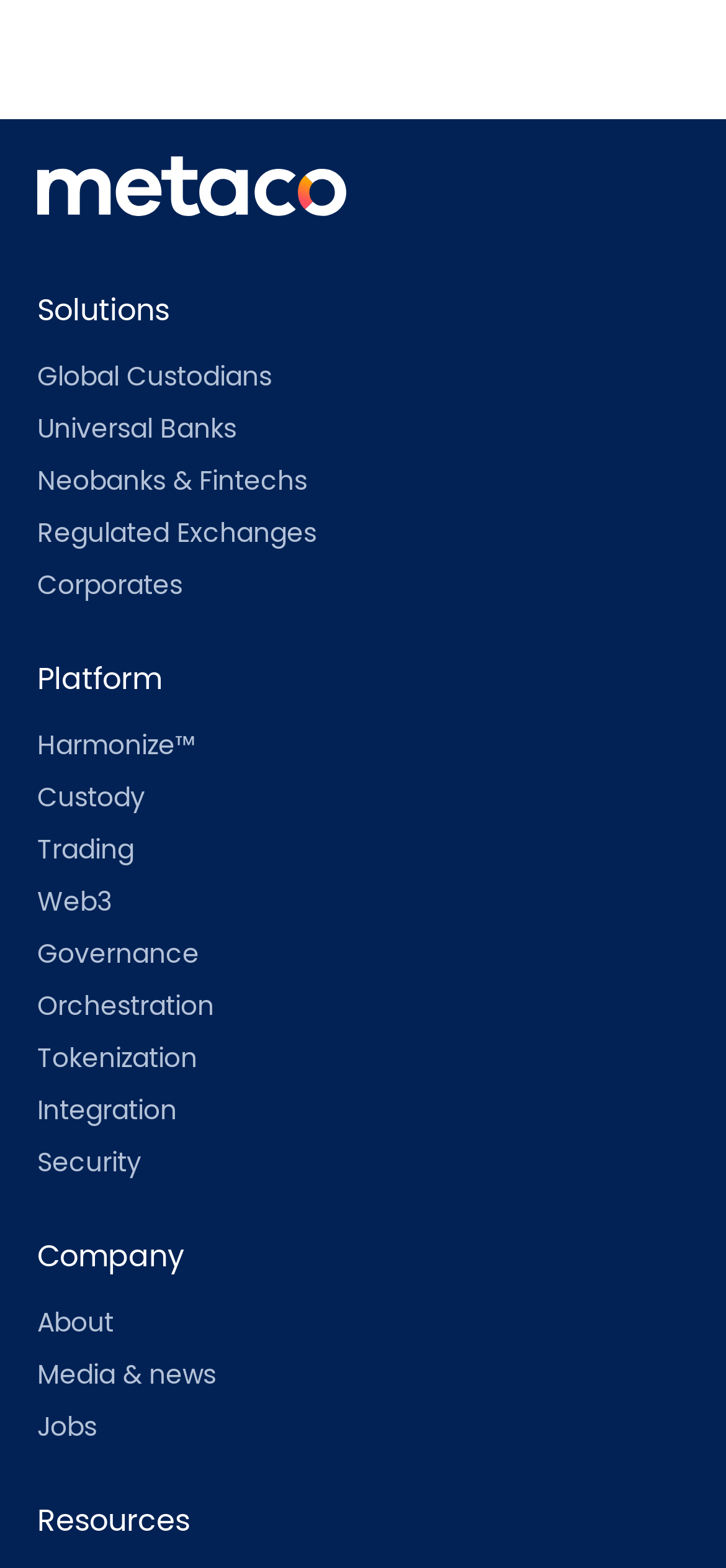Please provide the bounding box coordinates for the UI element as described: "BillS". The coordinates must be four floats between 0 and 1, represented as [left, top, right, bottom].

None